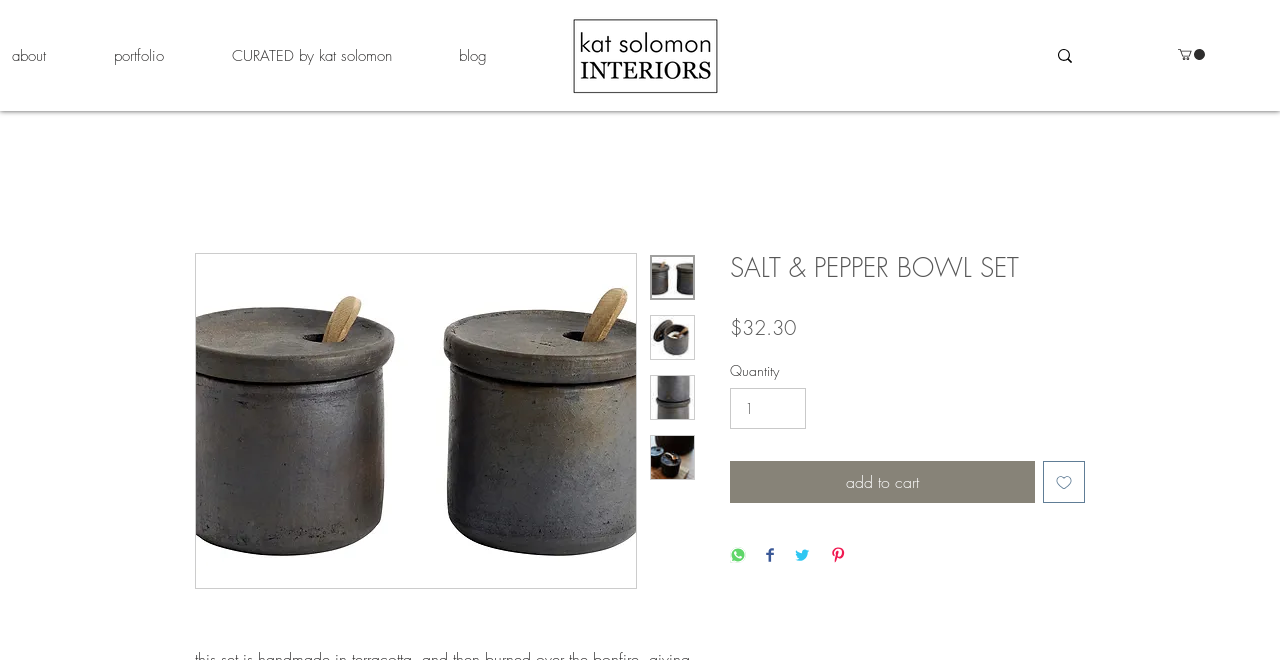Determine the bounding box coordinates of the clickable area required to perform the following instruction: "Explore recent posts". The coordinates should be represented as four float numbers between 0 and 1: [left, top, right, bottom].

None